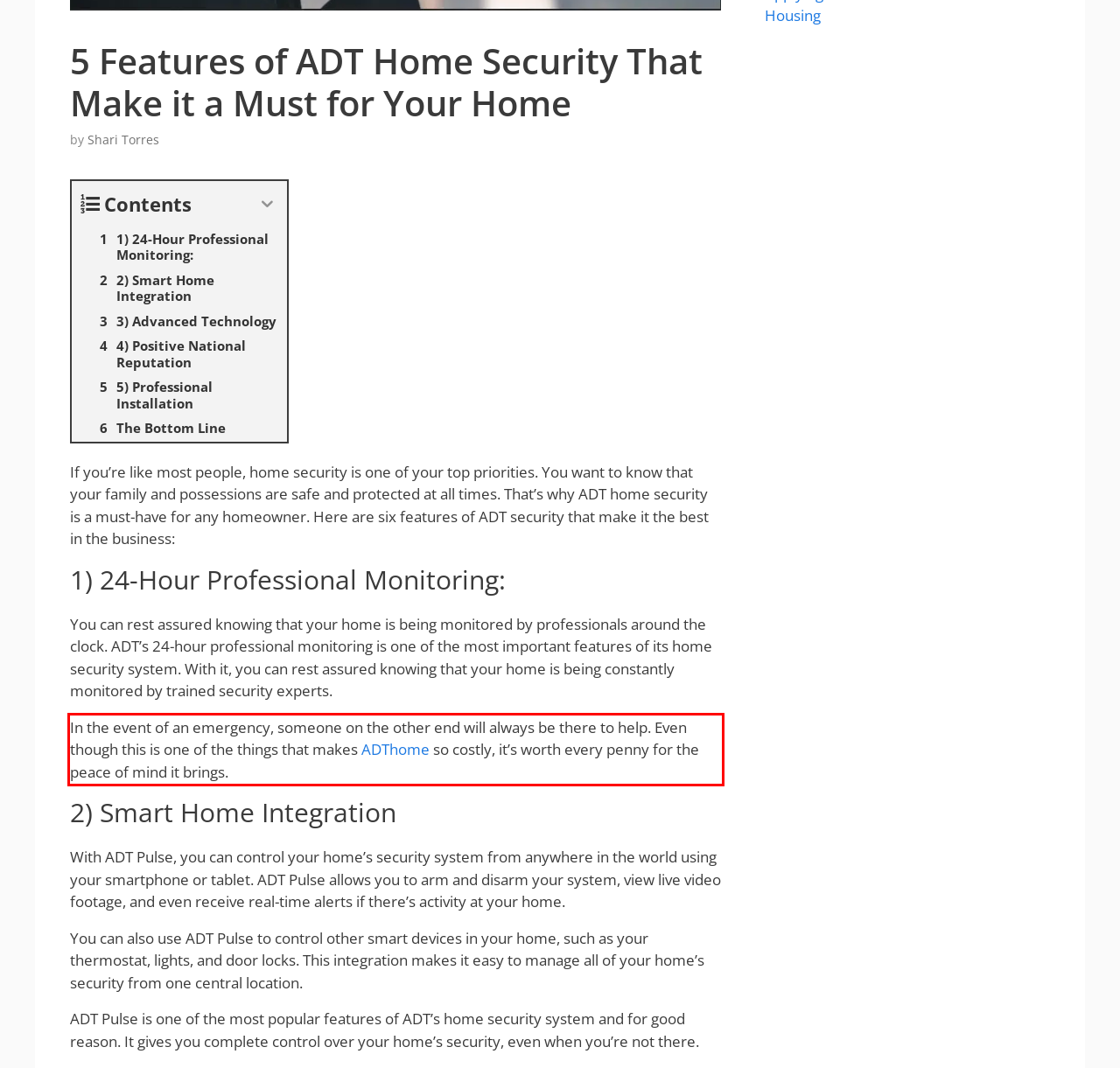Analyze the webpage screenshot and use OCR to recognize the text content in the red bounding box.

In the event of an emergency, someone on the other end will always be there to help. Even though this is one of the things that makes ADThome so costly, it’s worth every penny for the peace of mind it brings.